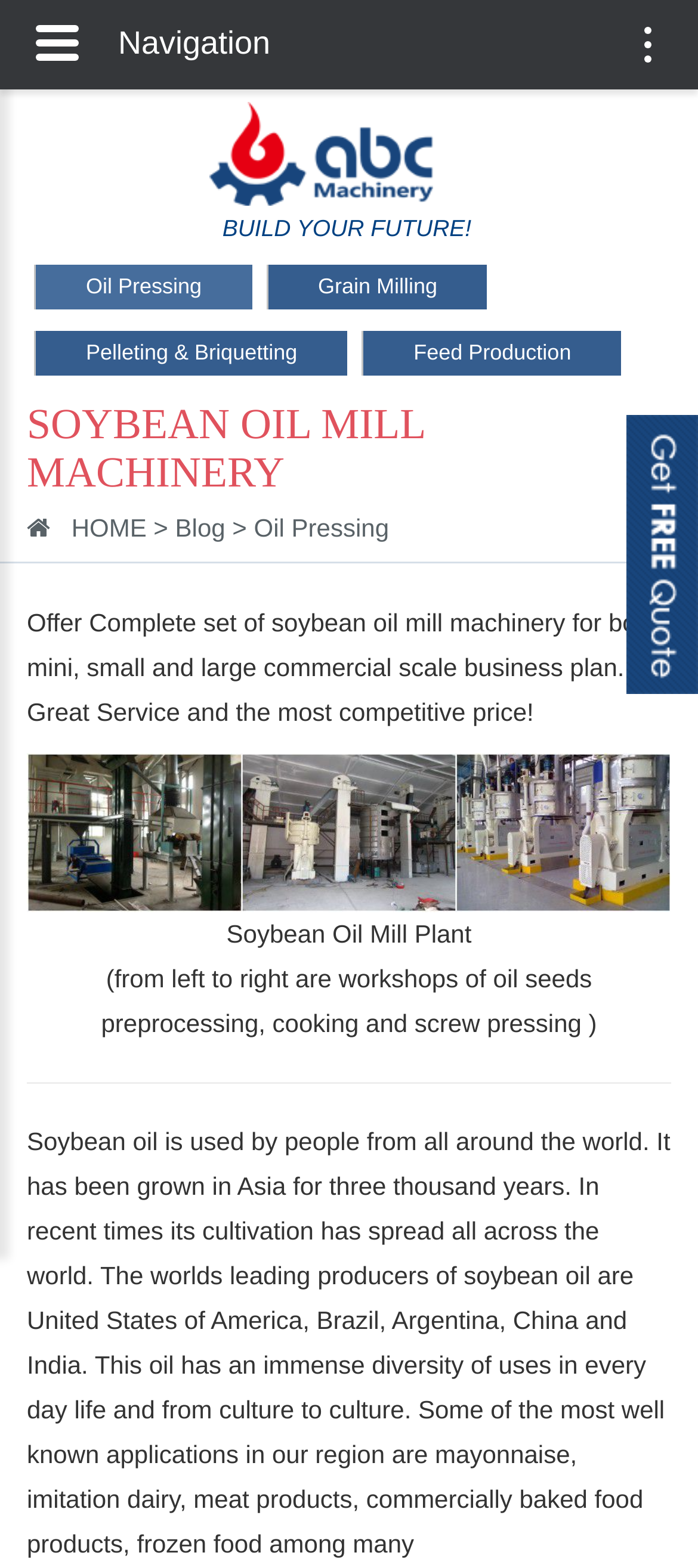Answer the question using only one word or a concise phrase: What is the scale of business that this website caters to?

Mini, small and large commercial scale